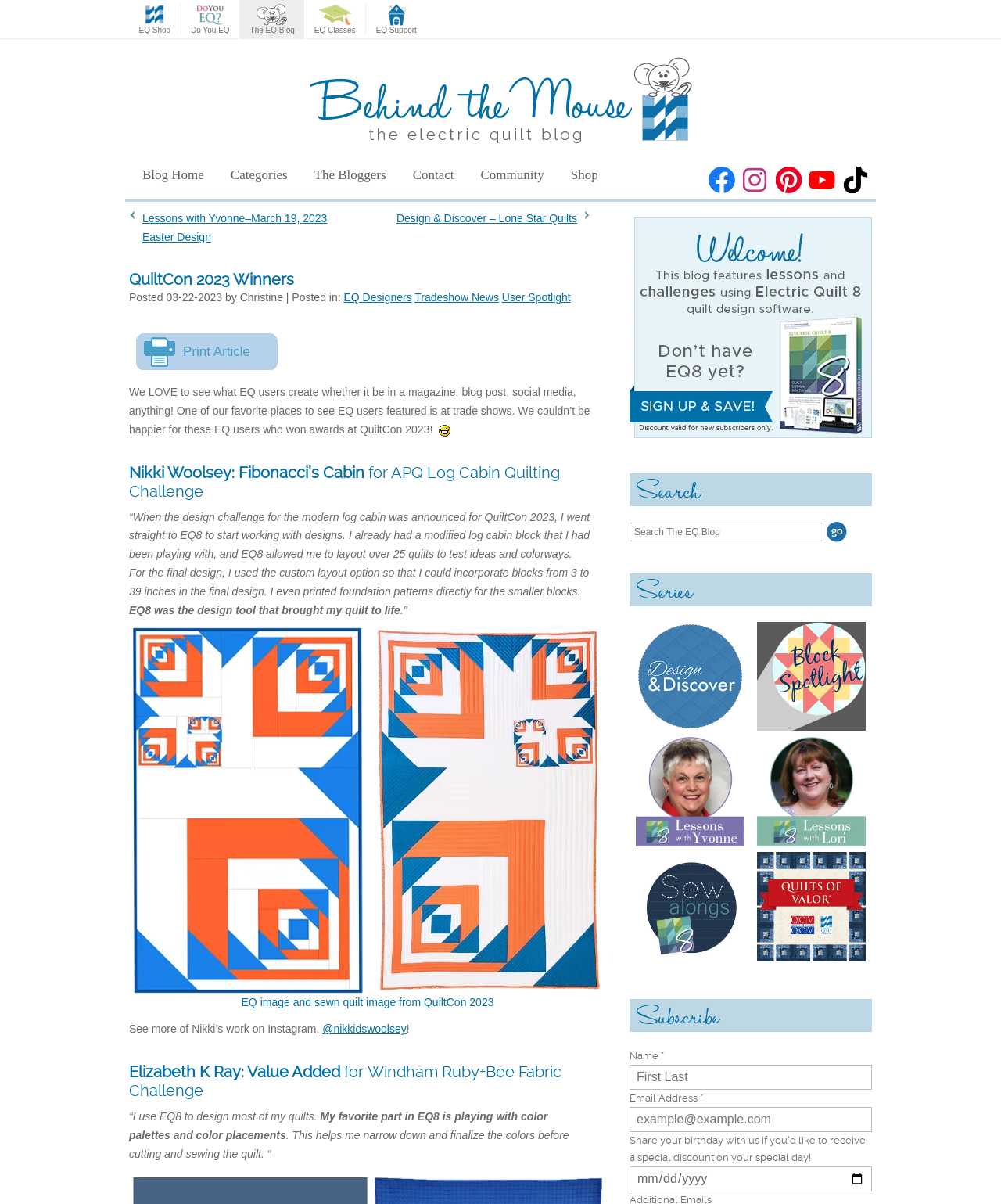What can users do with their birthday information?
Look at the image and respond with a one-word or short phrase answer.

Receive a special discount